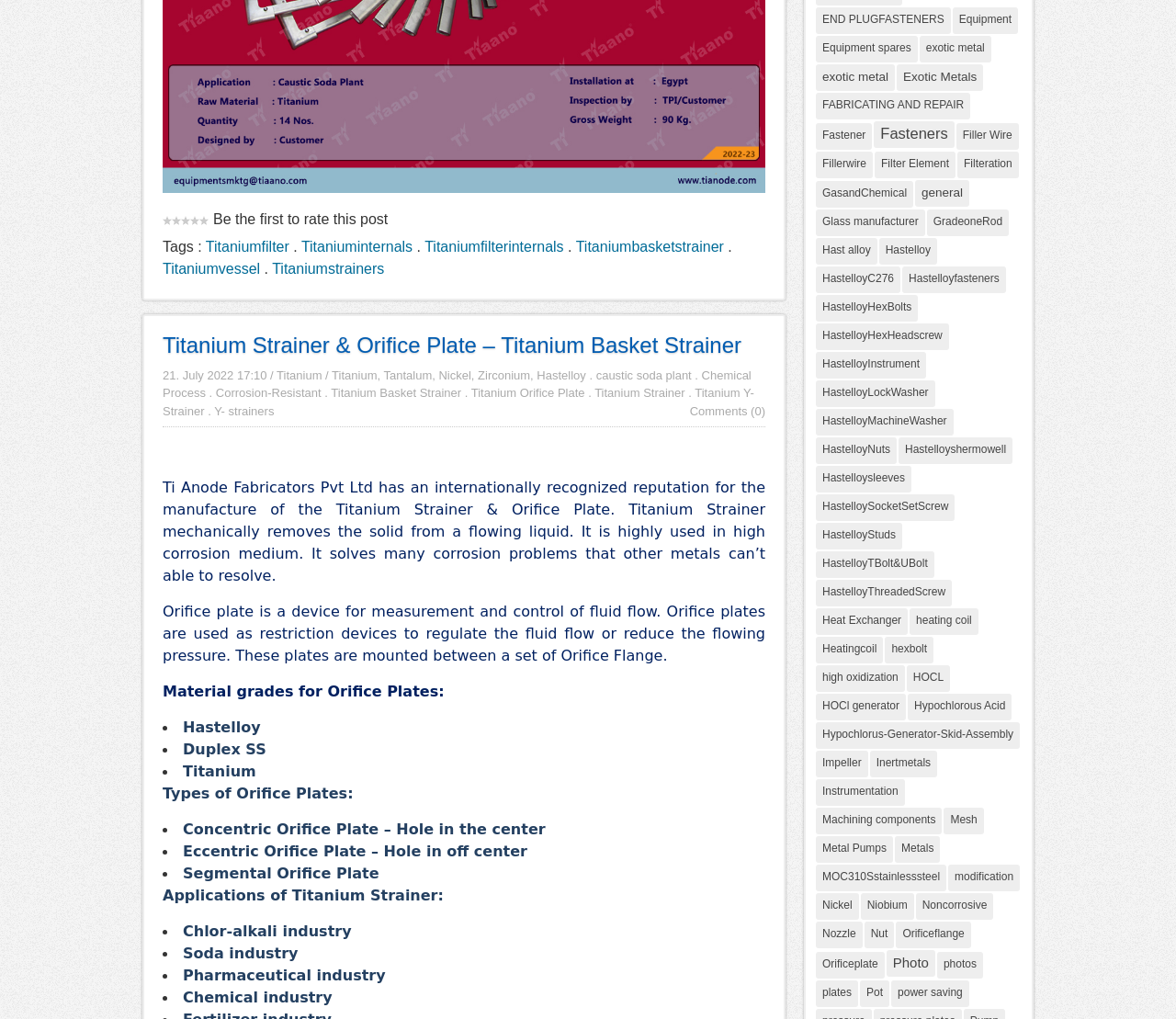Please identify the bounding box coordinates of the element's region that should be clicked to execute the following instruction: "Explore Titanium Y-Strainer". The bounding box coordinates must be four float numbers between 0 and 1, i.e., [left, top, right, bottom].

[0.138, 0.379, 0.641, 0.41]